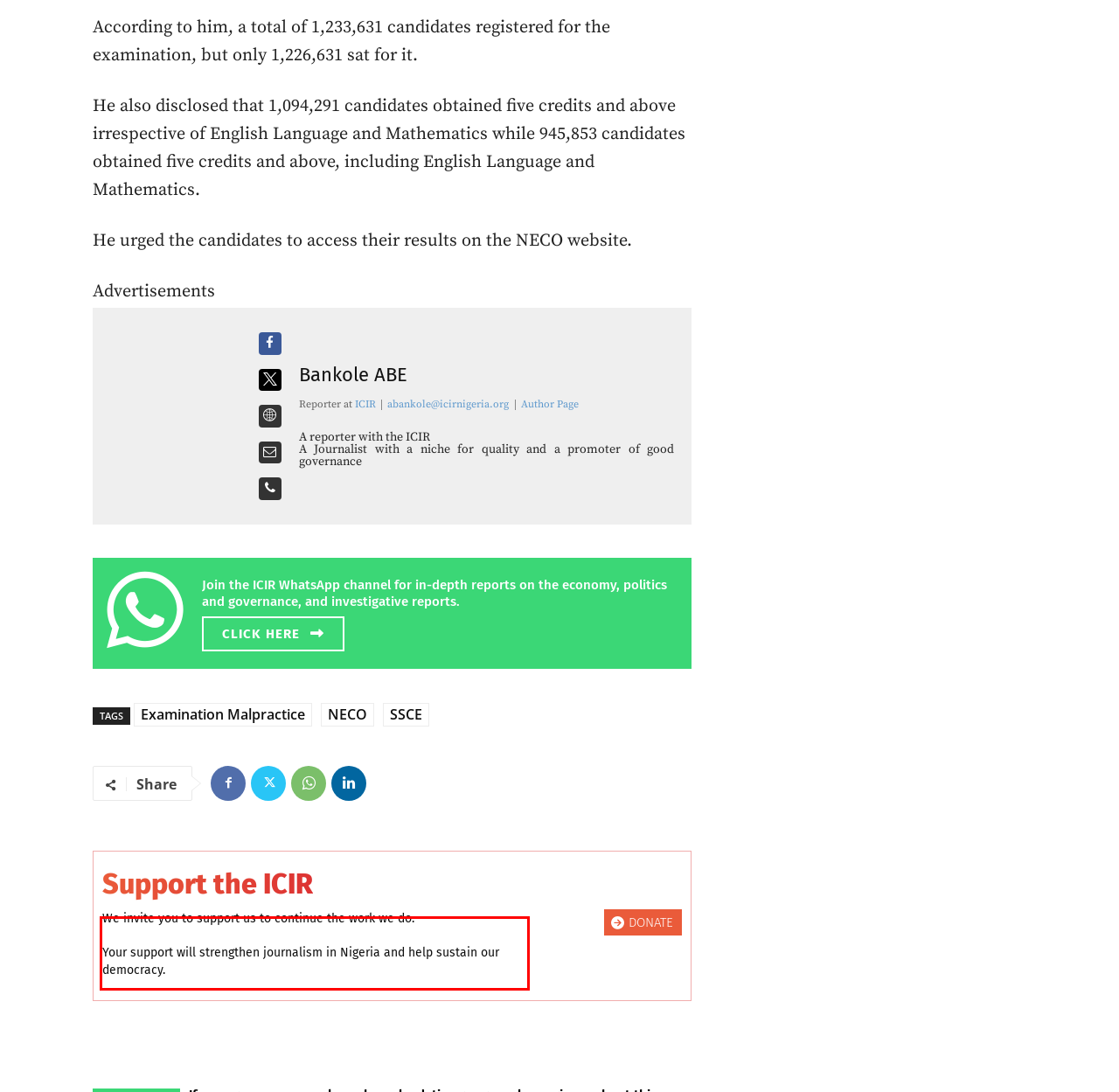The screenshot provided shows a webpage with a red bounding box. Apply OCR to the text within this red bounding box and provide the extracted content.

We invite you to support us to continue the work we do. Your support will strengthen journalism in Nigeria and help sustain our democracy.